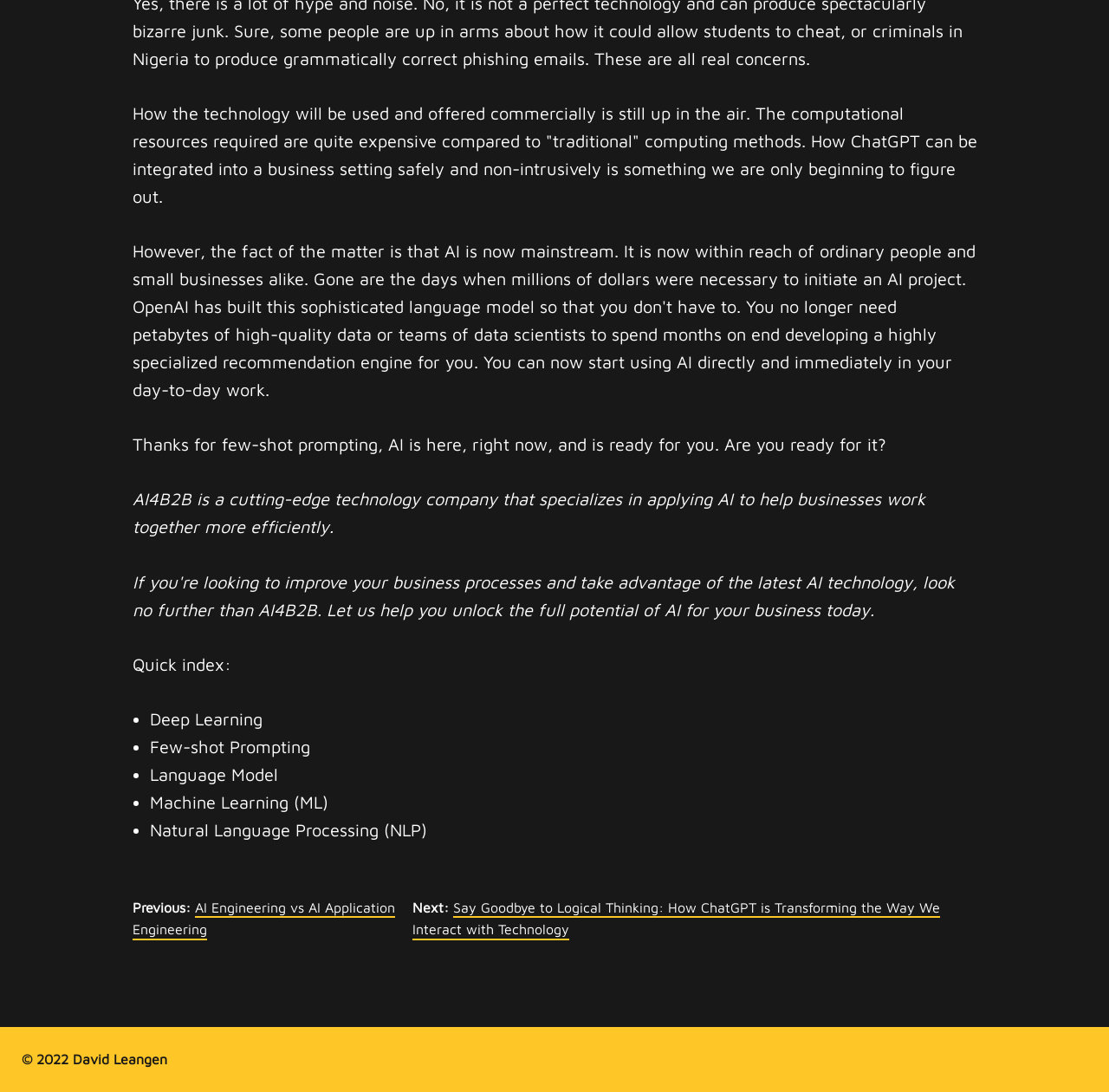Who owns the copyright?
Using the image, answer in one word or phrase.

David Leangen